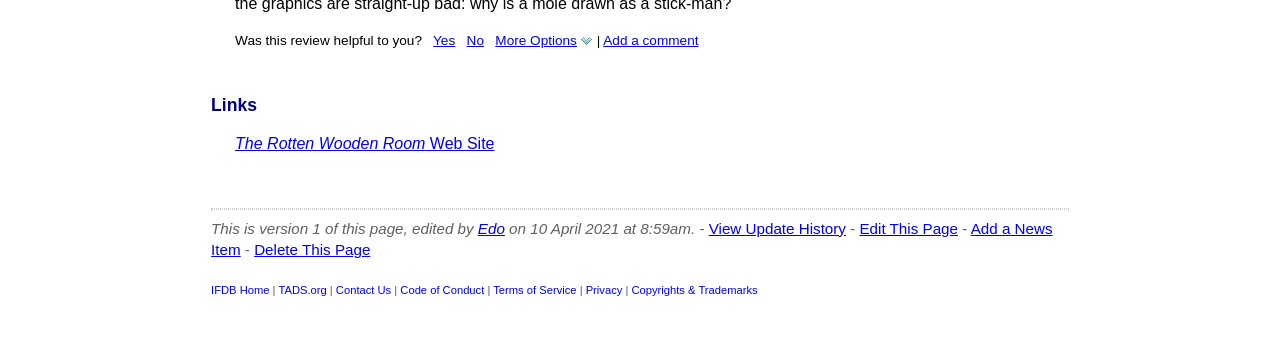Given the description: "Add a comment", determine the bounding box coordinates of the UI element. The coordinates should be formatted as four float numbers between 0 and 1, [left, top, right, bottom].

[0.471, 0.091, 0.546, 0.133]